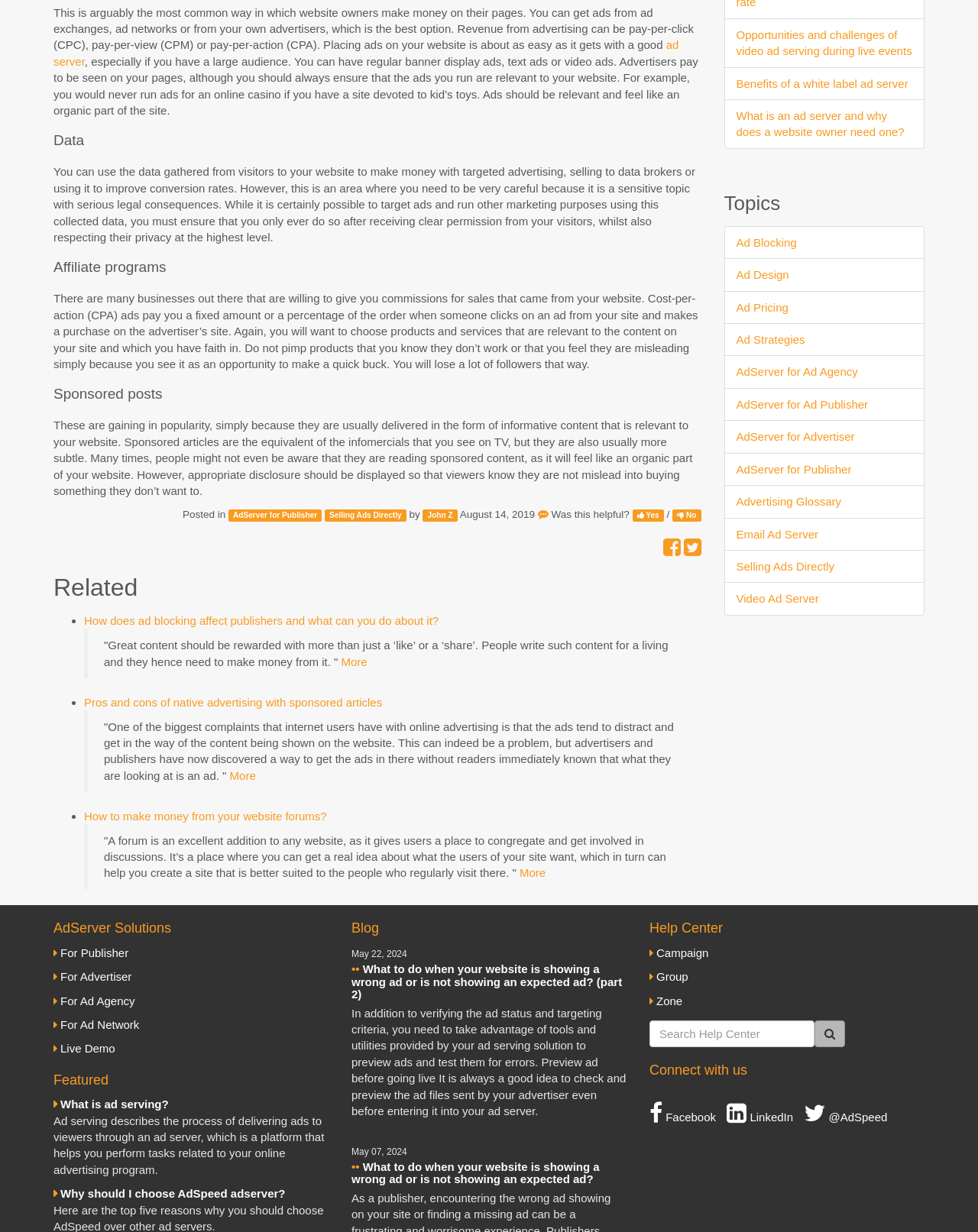Give the bounding box coordinates for this UI element: "Help Center". The coordinates should be four float numbers between 0 and 1, arranged as [left, top, right, bottom].

[0.664, 0.747, 0.739, 0.76]